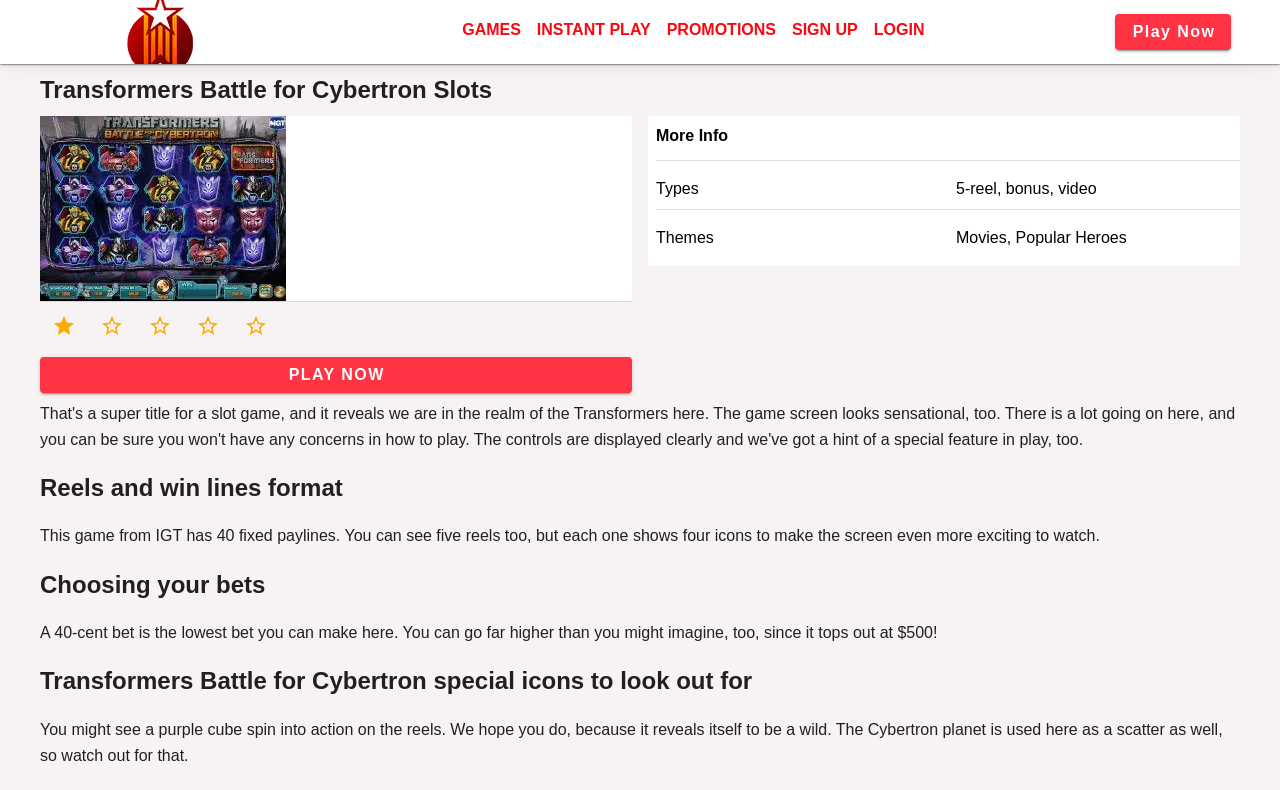Locate the bounding box coordinates of the clickable region to complete the following instruction: "Get More Info."

[0.512, 0.161, 0.569, 0.182]